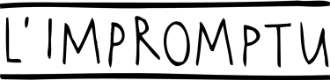Please answer the following question using a single word or phrase: 
How many players is the game designed for?

Two